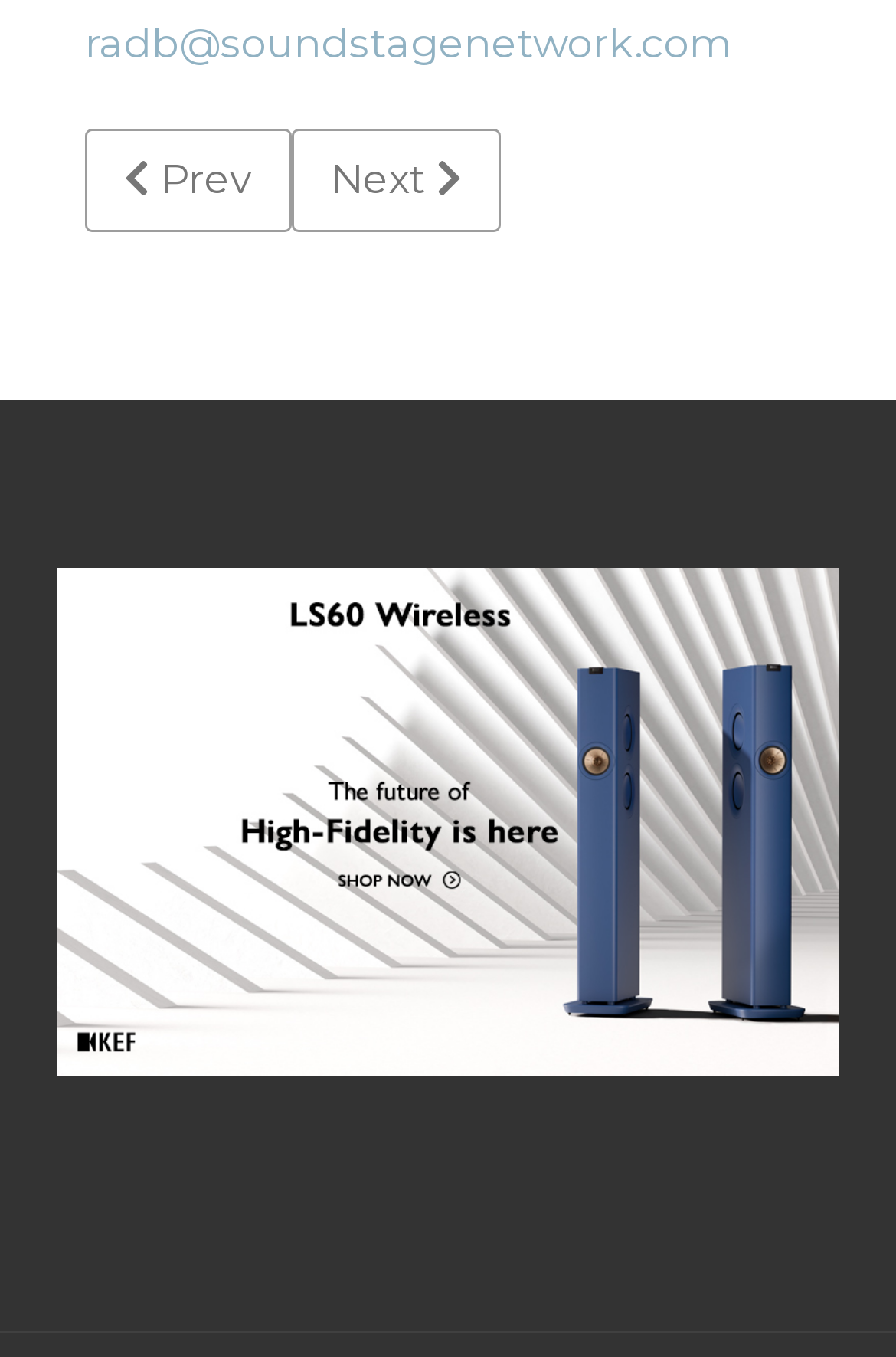Show the bounding box coordinates for the HTML element described as: "radb@soundstagenetwork.com".

[0.095, 0.013, 0.818, 0.049]